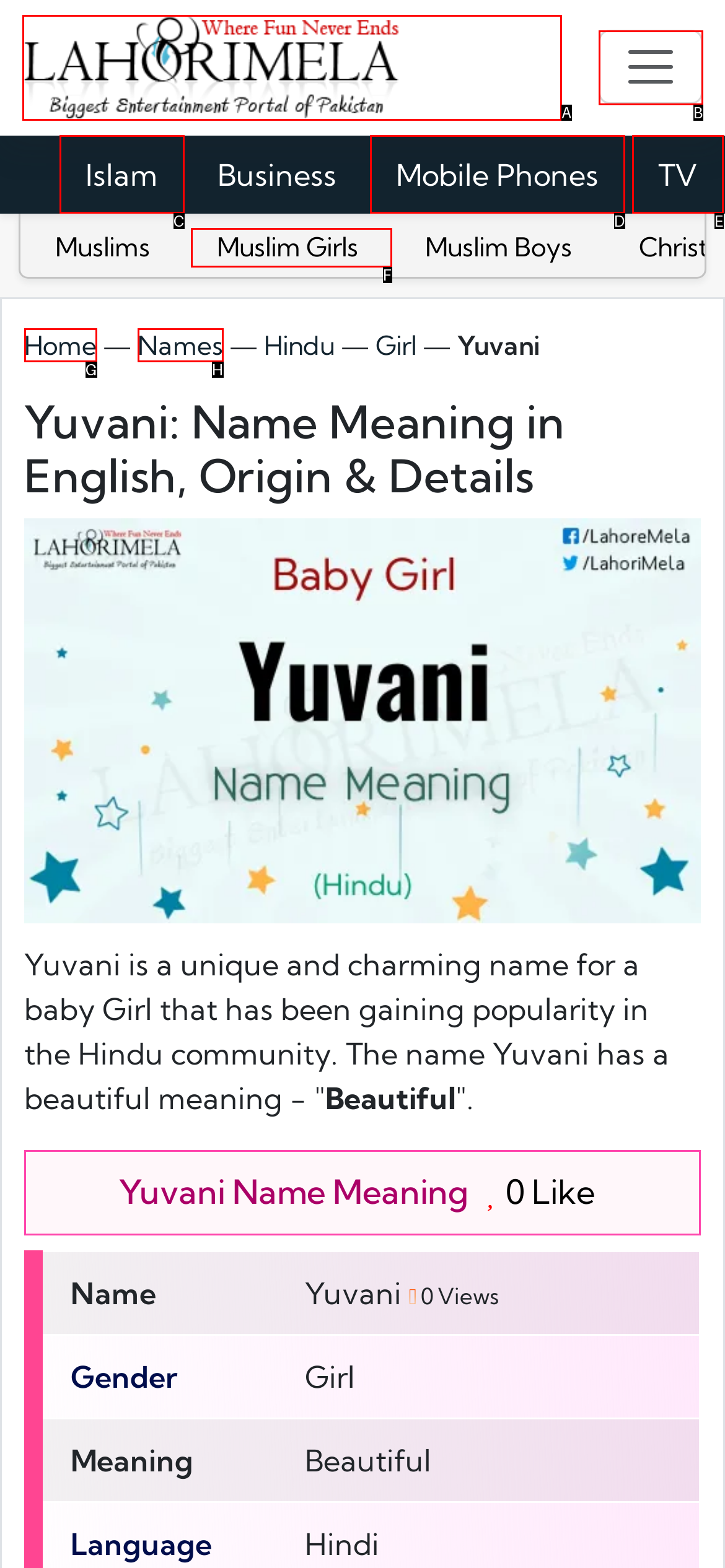Find the HTML element that suits the description: aria-label="Toggle navigation"
Indicate your answer with the letter of the matching option from the choices provided.

B